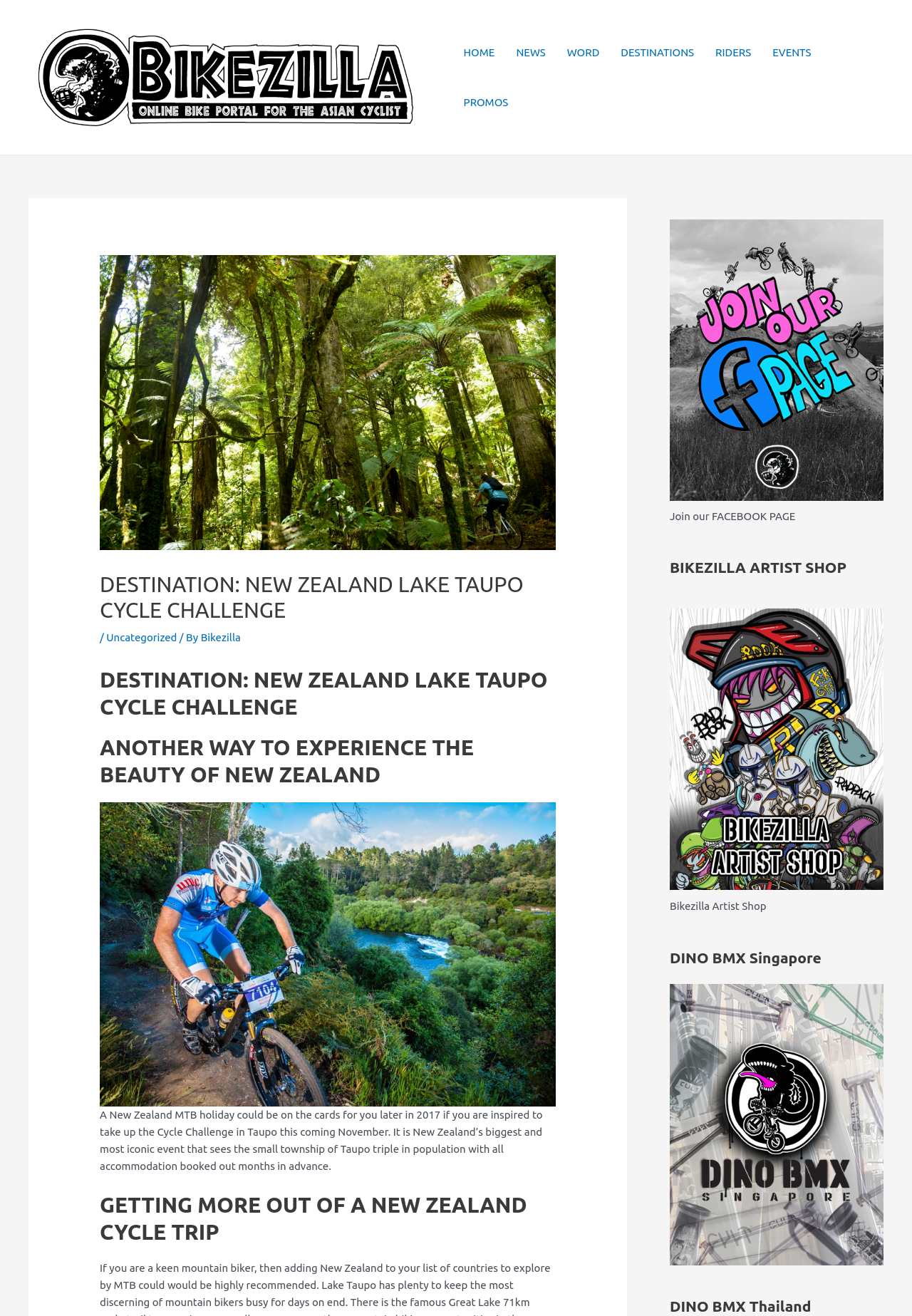Determine the bounding box coordinates of the region I should click to achieve the following instruction: "Navigate to the HOME page". Ensure the bounding box coordinates are four float numbers between 0 and 1, i.e., [left, top, right, bottom].

[0.497, 0.021, 0.554, 0.059]